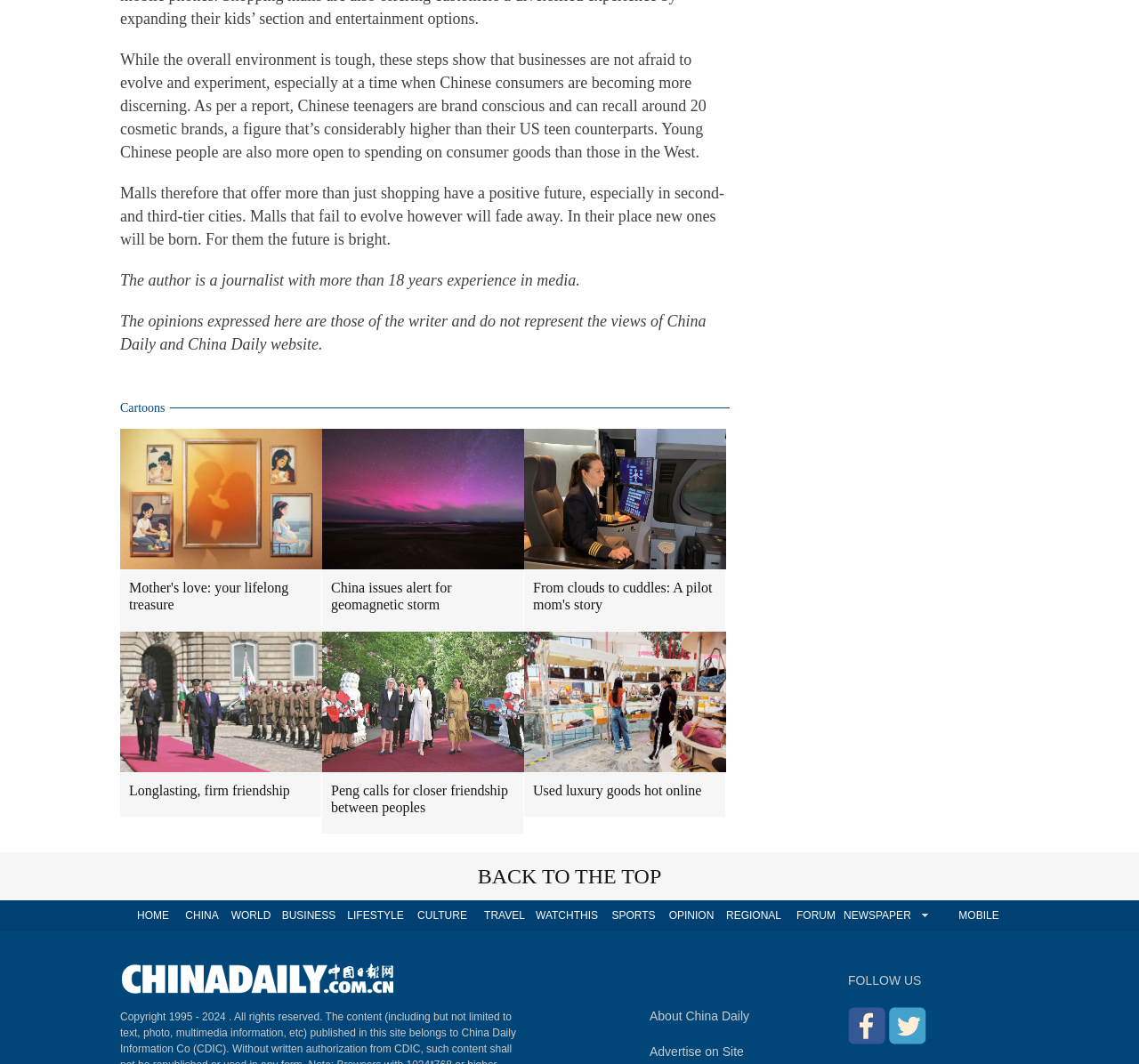Give the bounding box coordinates for the element described by: "Used luxury goods hot online".

[0.46, 0.726, 0.637, 0.767]